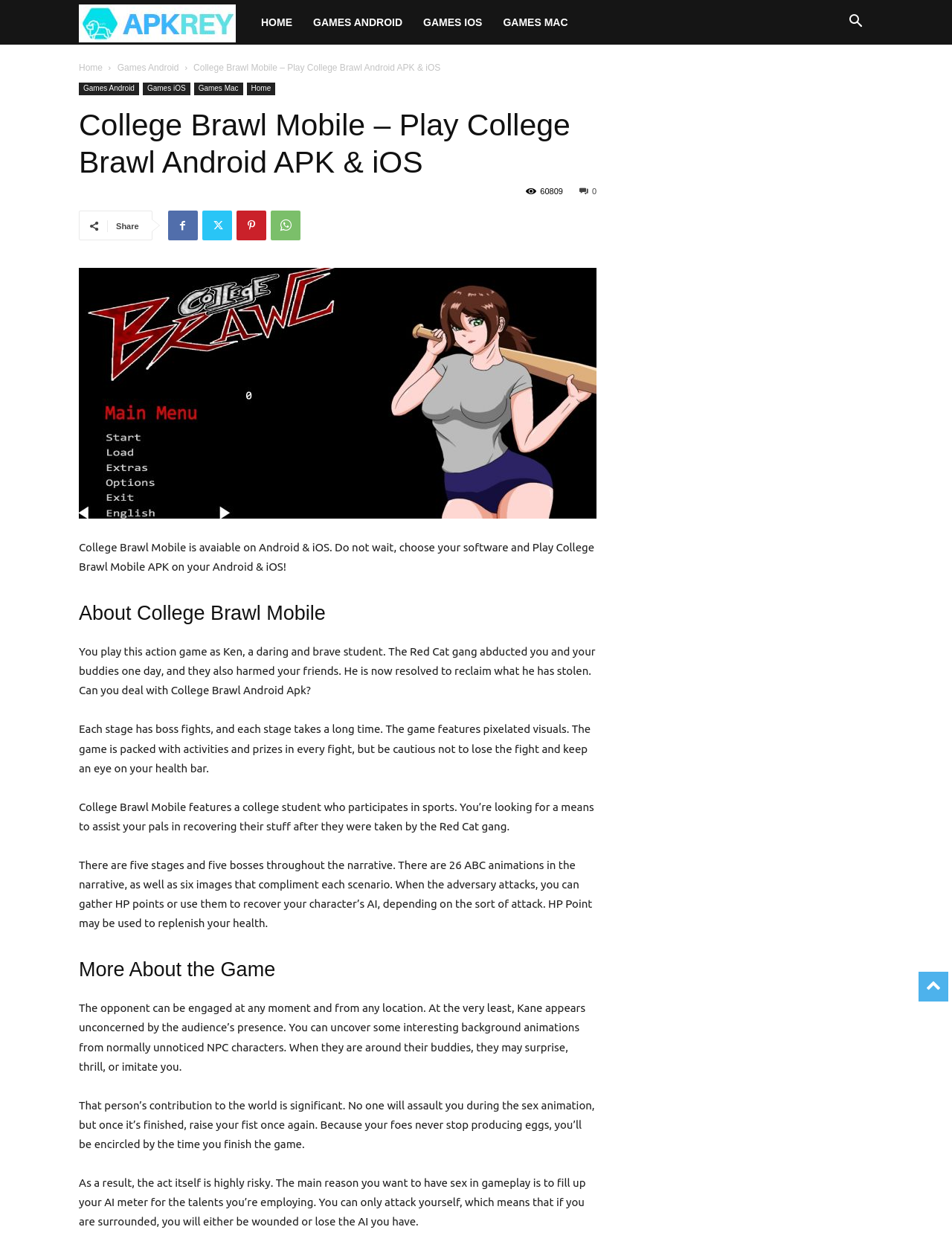Please identify the bounding box coordinates of the element that needs to be clicked to execute the following command: "Click the 'Logo' link". Provide the bounding box using four float numbers between 0 and 1, formatted as [left, top, right, bottom].

[0.083, 0.0, 0.263, 0.036]